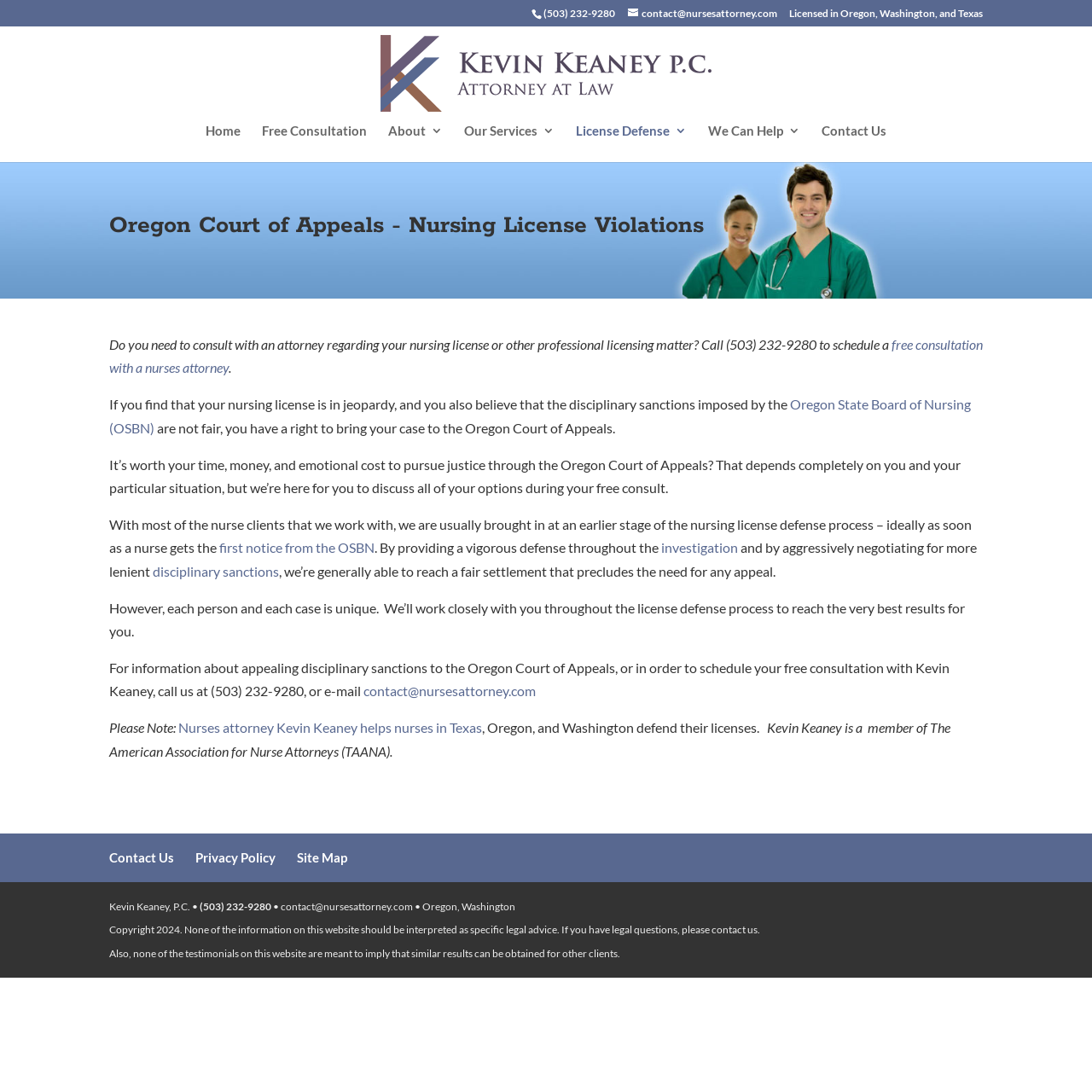Please identify the bounding box coordinates of the region to click in order to complete the given instruction: "Learn about license defense". The coordinates should be four float numbers between 0 and 1, i.e., [left, top, right, bottom].

[0.527, 0.114, 0.629, 0.148]